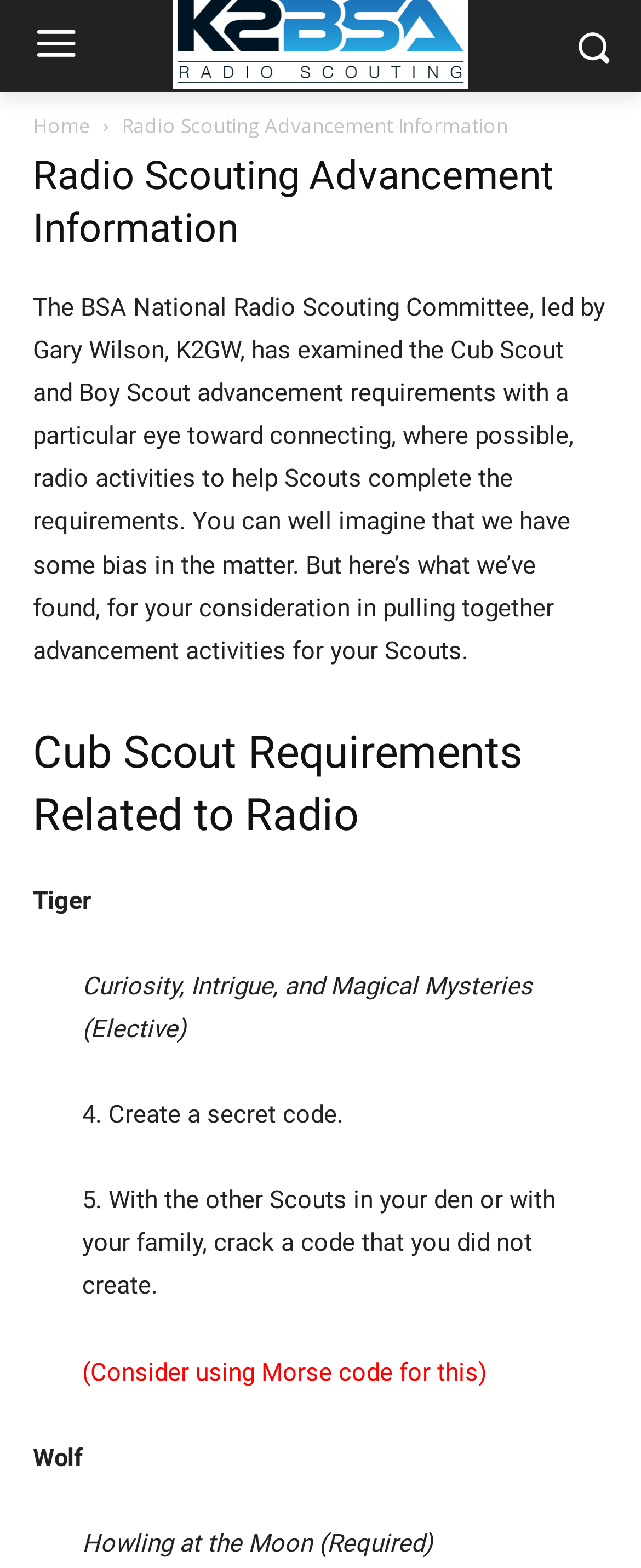Please find the top heading of the webpage and generate its text.

Radio Scouting Advancement Information